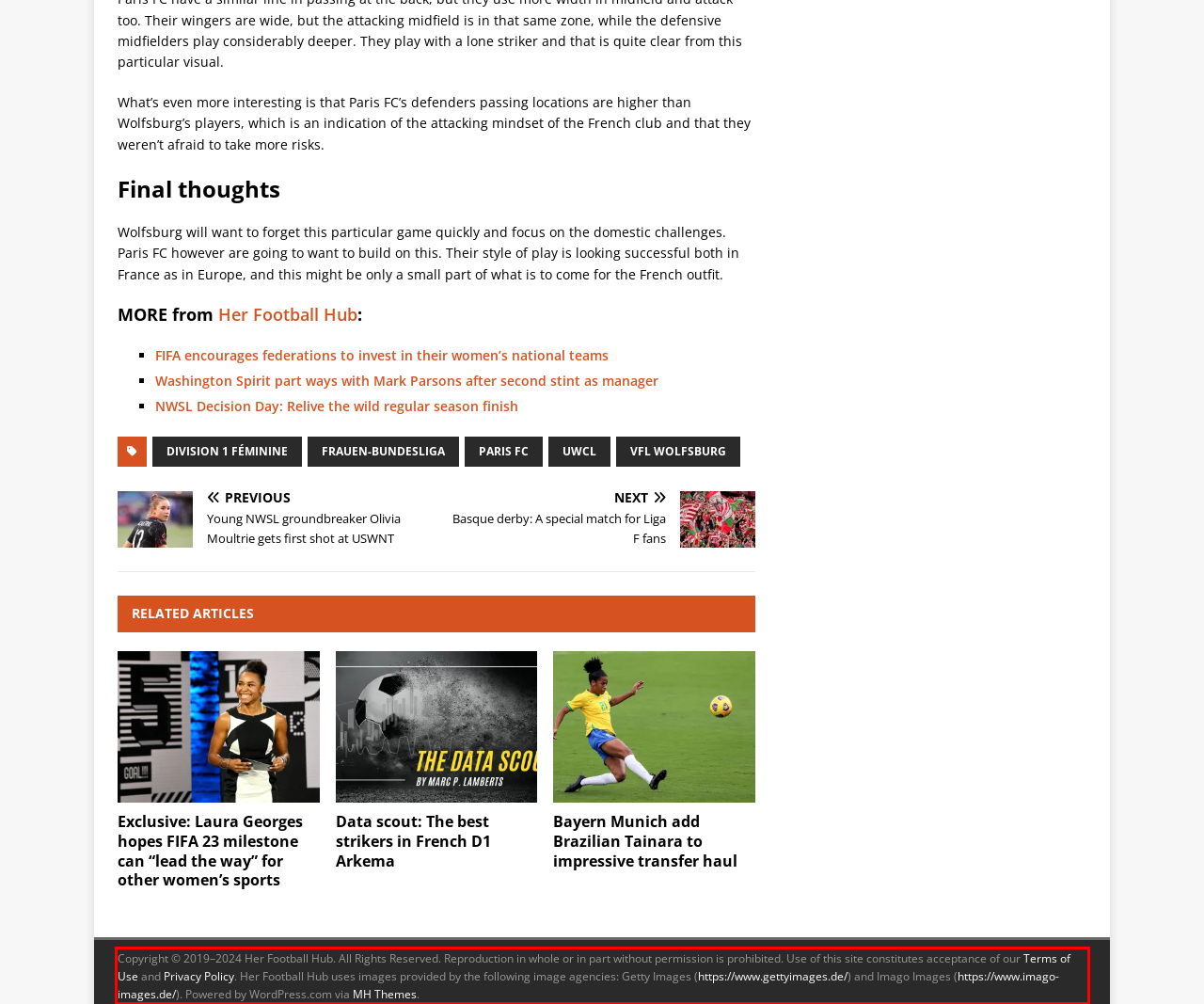Given a screenshot of a webpage, locate the red bounding box and extract the text it encloses.

Copyright © 2019–2024 Her Football Hub. All Rights Reserved. Reproduction in whole or in part without permission is prohibited. Use of this site constitutes acceptance of our Terms of Use and Privacy Policy. Her Football Hub uses images provided by the following image agencies: Getty Images (https://www.gettyimages.de/) and Imago Images (https://www.imago-images.de/). Powered by WordPress.com via MH Themes.